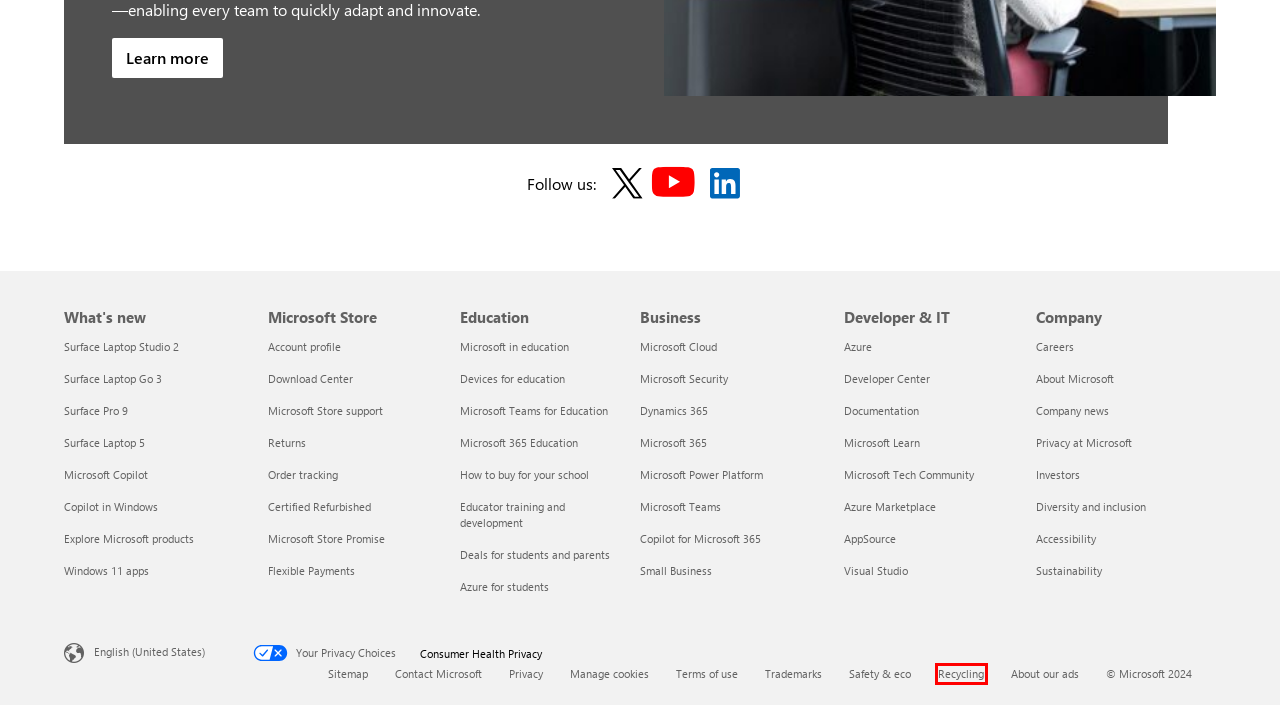You are presented with a screenshot of a webpage containing a red bounding box around an element. Determine which webpage description best describes the new webpage after clicking on the highlighted element. Here are the candidates:
A. Microsoft Developer
B. Devices Safety & Eco | Microsoft Legal
C. About Microsoft | Mission and Vision | Microsoft
D. Trademark and Brand Guidelines | Microsoft Legal
E. Accessibility Technology & Tools | Microsoft Accessibility
F. End-of-life management and recycling | Microsoft Legal
G. How to Buy Microsoft for Education | Microsoft Education
H. Explore Microsoft Products, Apps & Devices | Microsoft

F